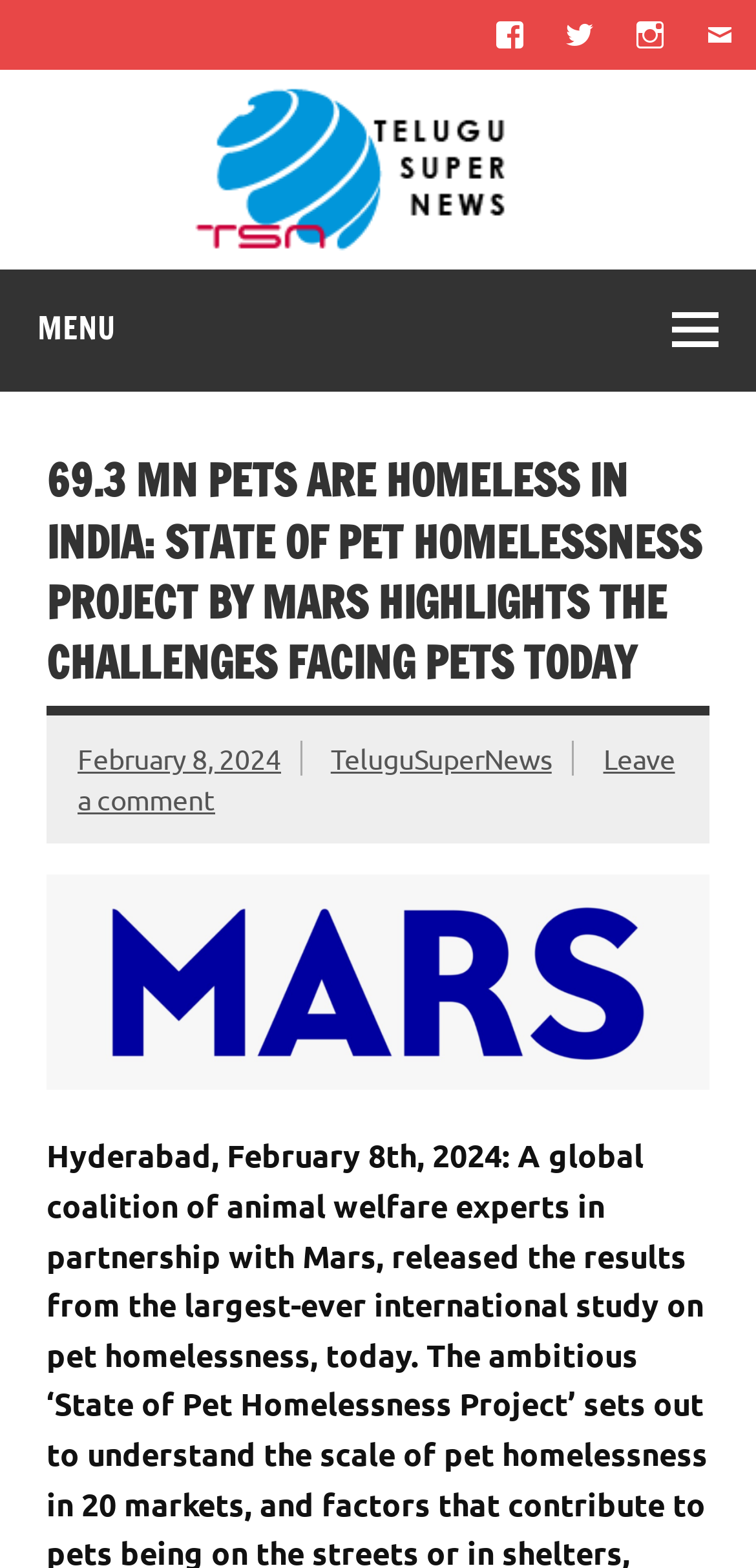Identify the bounding box coordinates of the element to click to follow this instruction: 'Read the article title'. Ensure the coordinates are four float values between 0 and 1, provided as [left, top, right, bottom].

[0.062, 0.279, 0.938, 0.457]